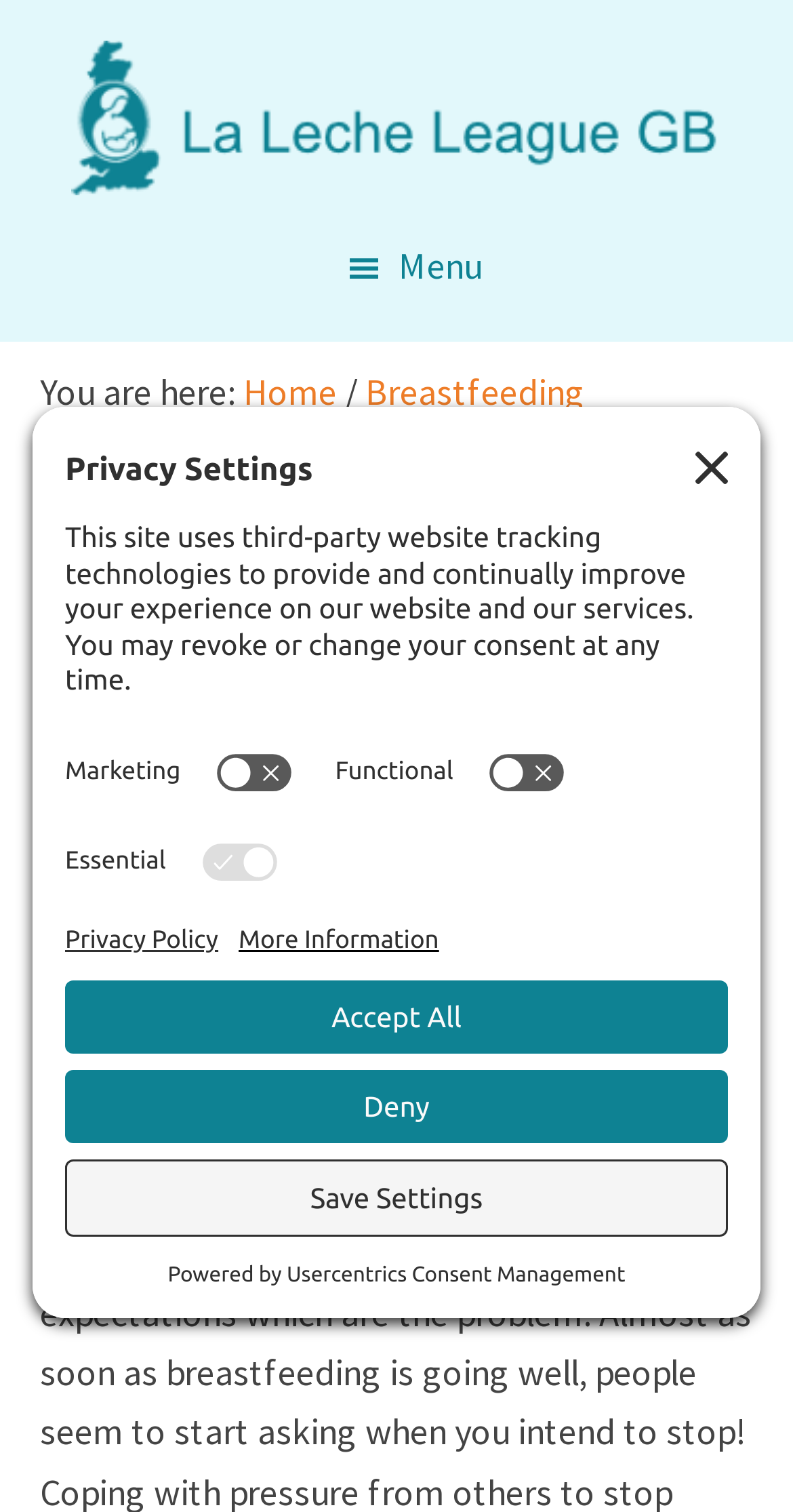Answer succinctly with a single word or phrase:
What is the name of the technology used for consent management?

Usercentrics Consent Management